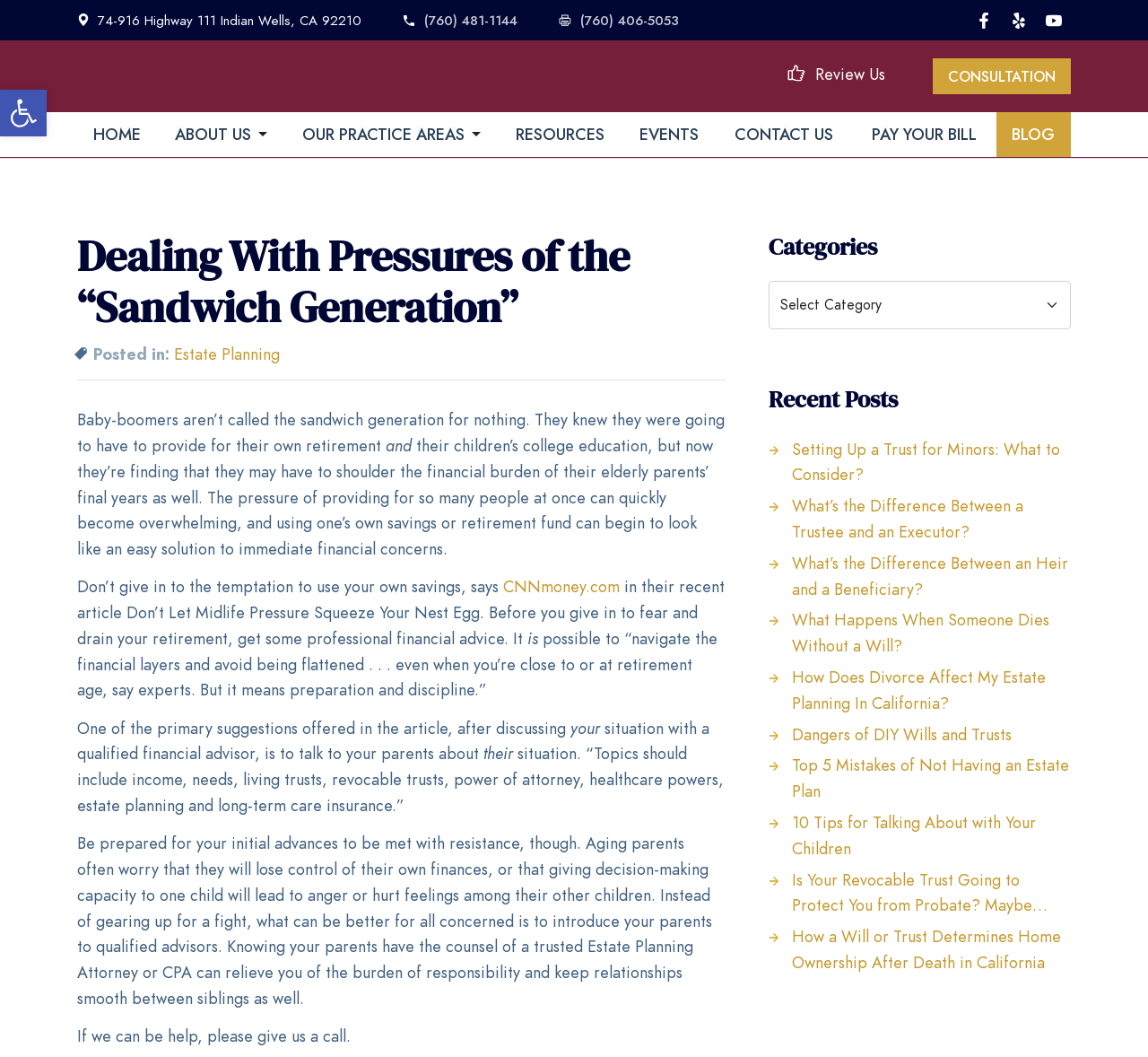Answer the question below with a single word or a brief phrase: 
What is the phone number of Desert Law Group?

(760) 481-1144